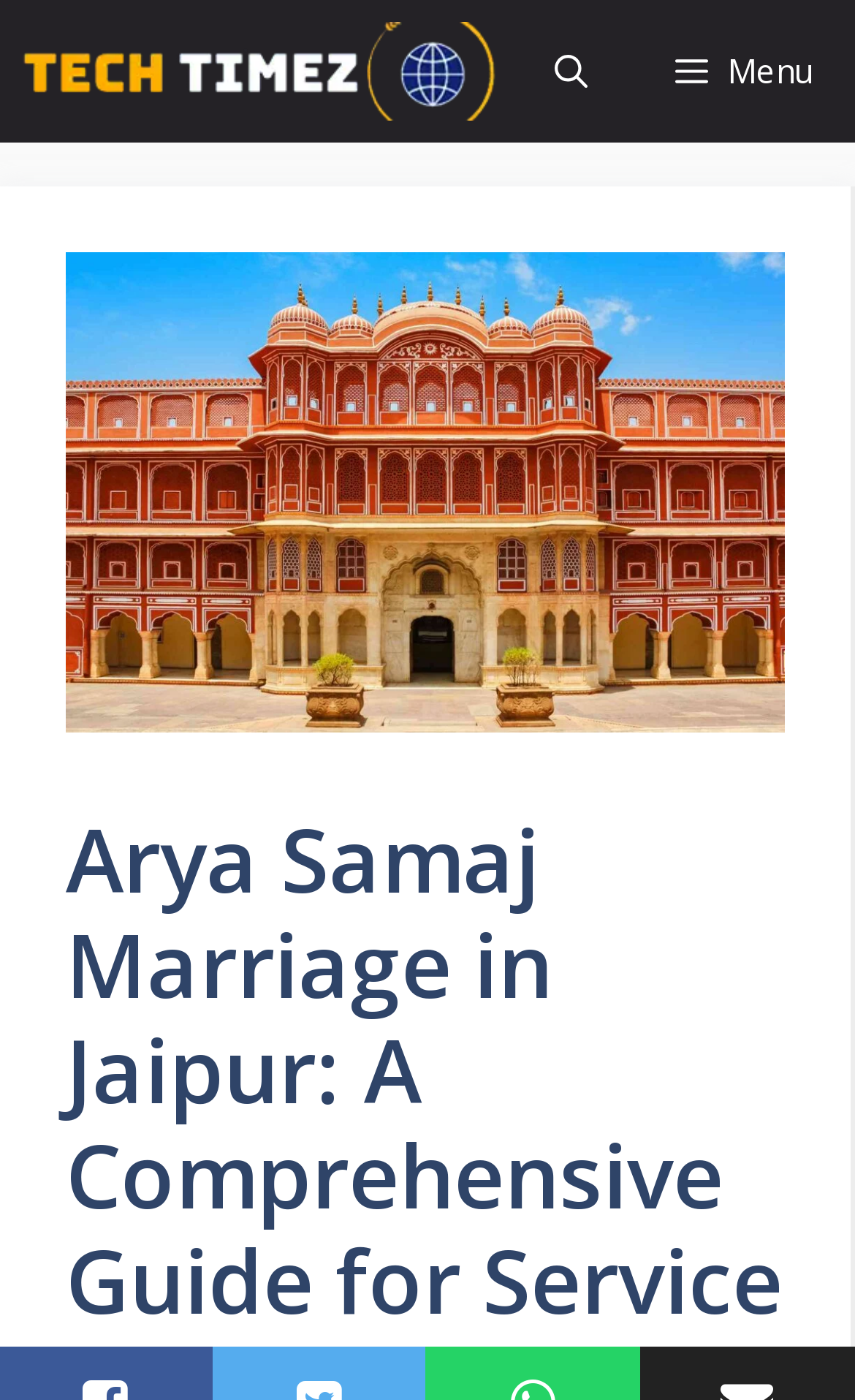What is the purpose of the 'Open search' button?
Refer to the image and provide a detailed answer to the question.

The button 'Open search' is likely used to open a search function on the webpage, allowing users to search for specific content or information.